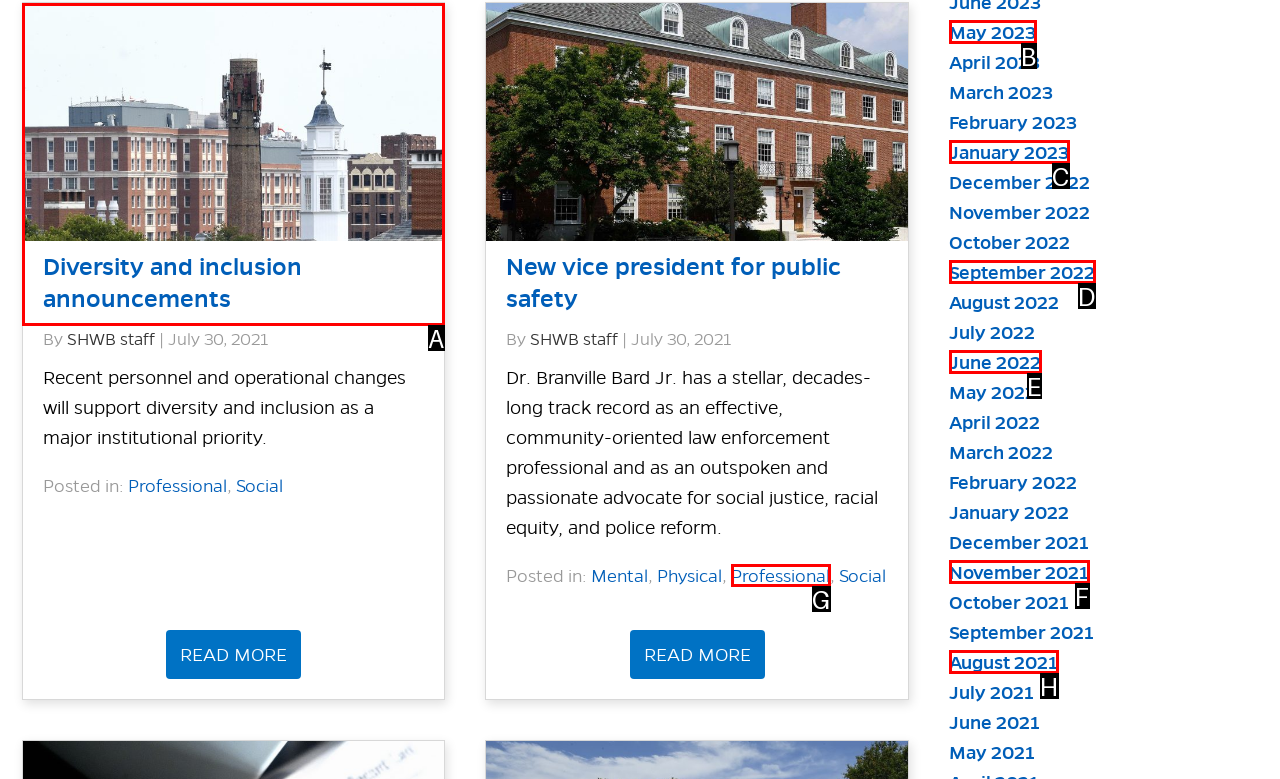Select the HTML element that best fits the description: Professional
Respond with the letter of the correct option from the choices given.

G